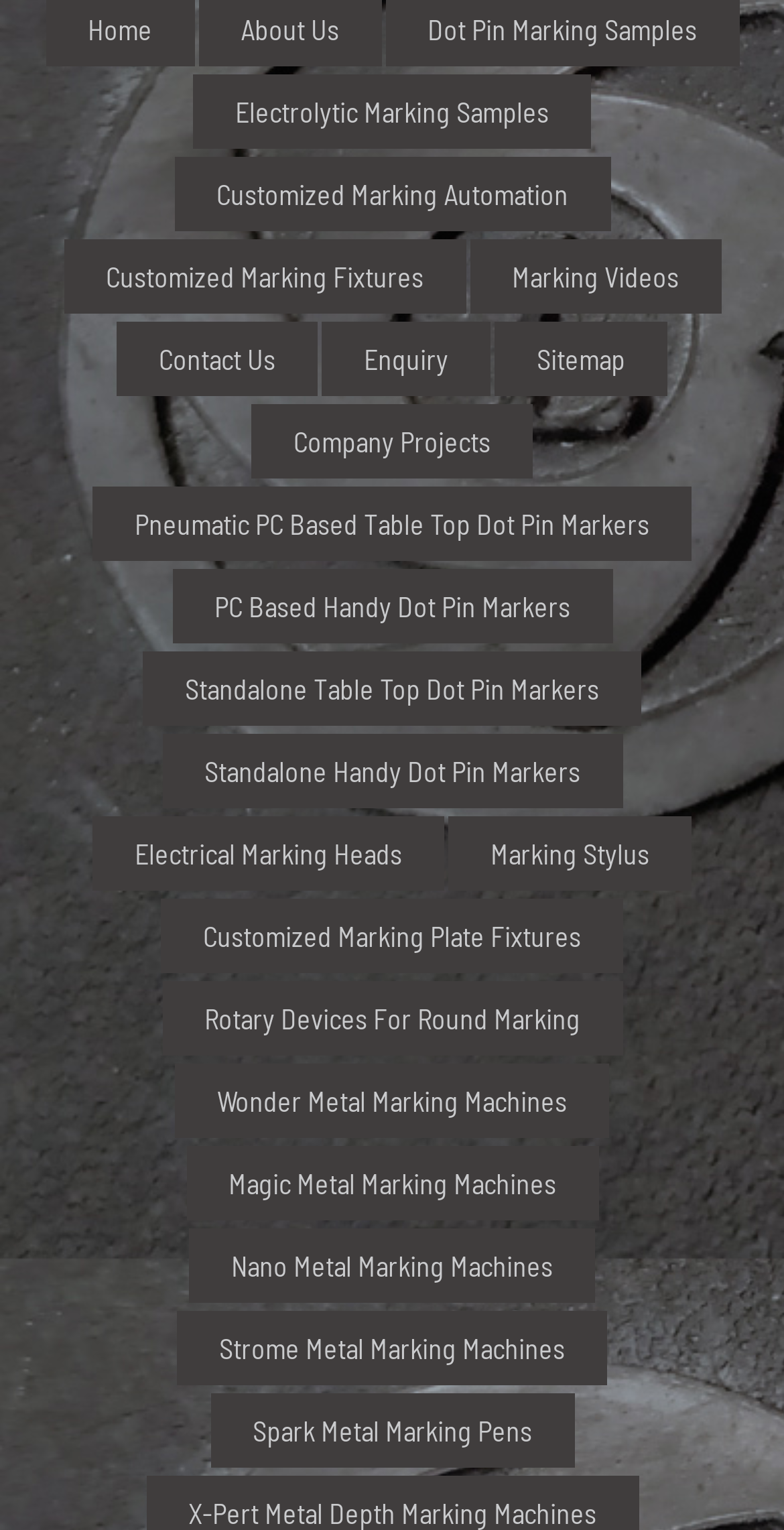Indicate the bounding box coordinates of the clickable region to achieve the following instruction: "View electrolytic marking samples."

[0.246, 0.049, 0.754, 0.097]